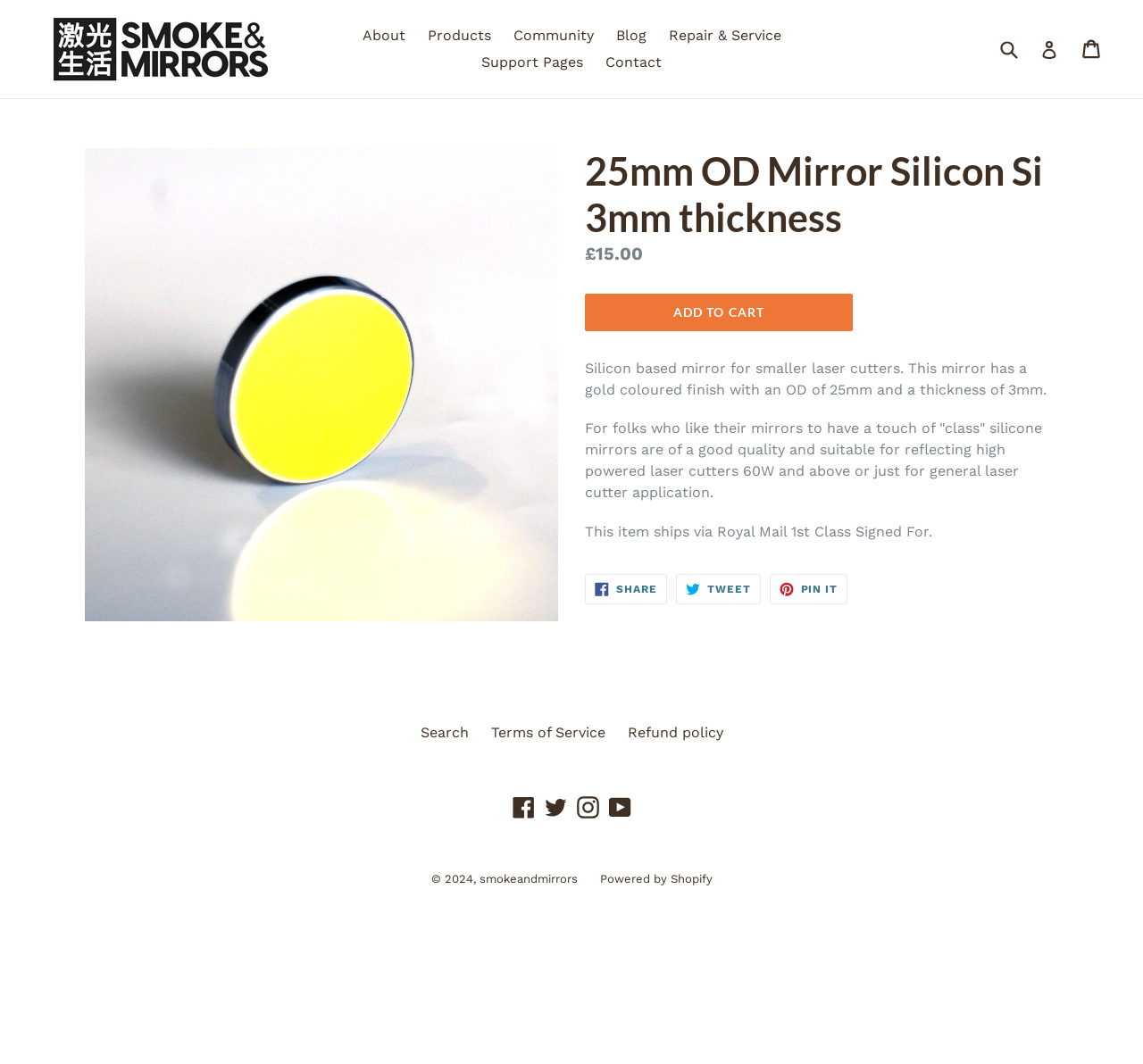Determine the bounding box coordinates of the clickable element to complete this instruction: "Share on Facebook". Provide the coordinates in the format of four float numbers between 0 and 1, [left, top, right, bottom].

[0.512, 0.539, 0.583, 0.568]